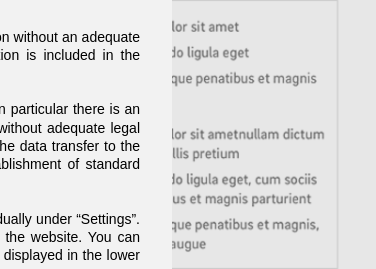What is the purpose of this document?
Give a one-word or short phrase answer based on the image.

inform users